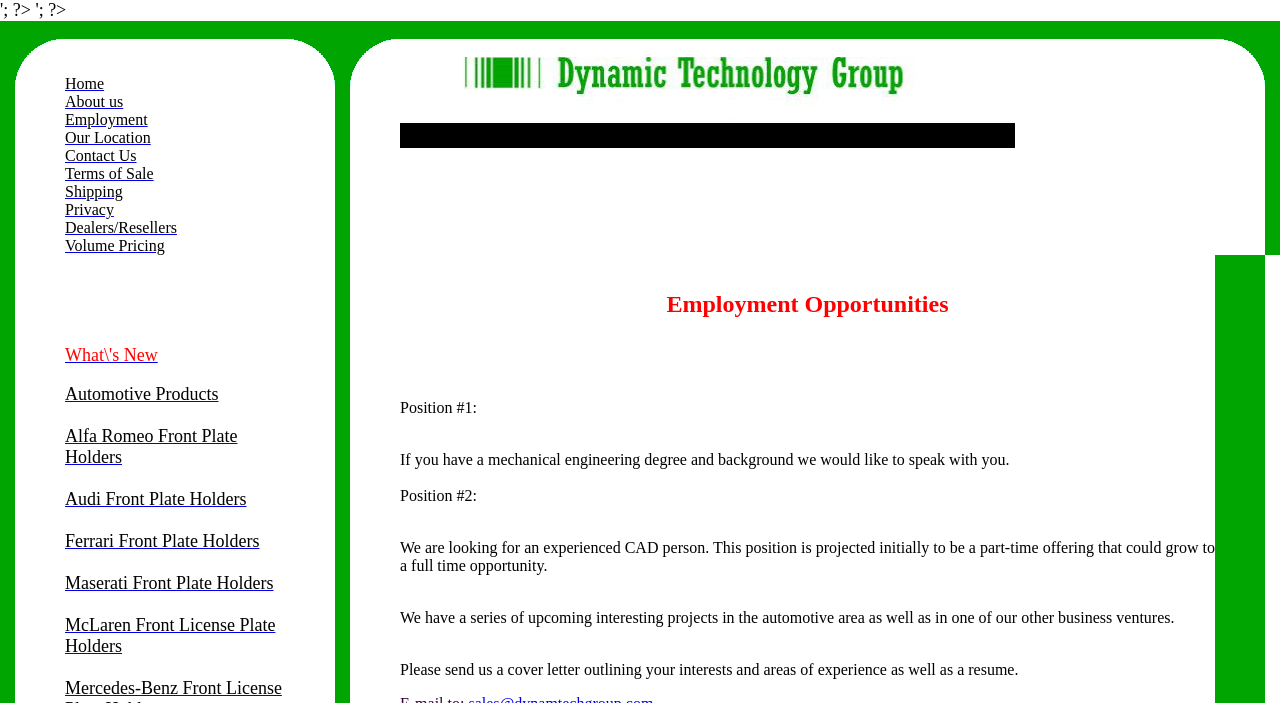Respond with a single word or phrase to the following question:
What is the company name?

Dynamic Technology Group